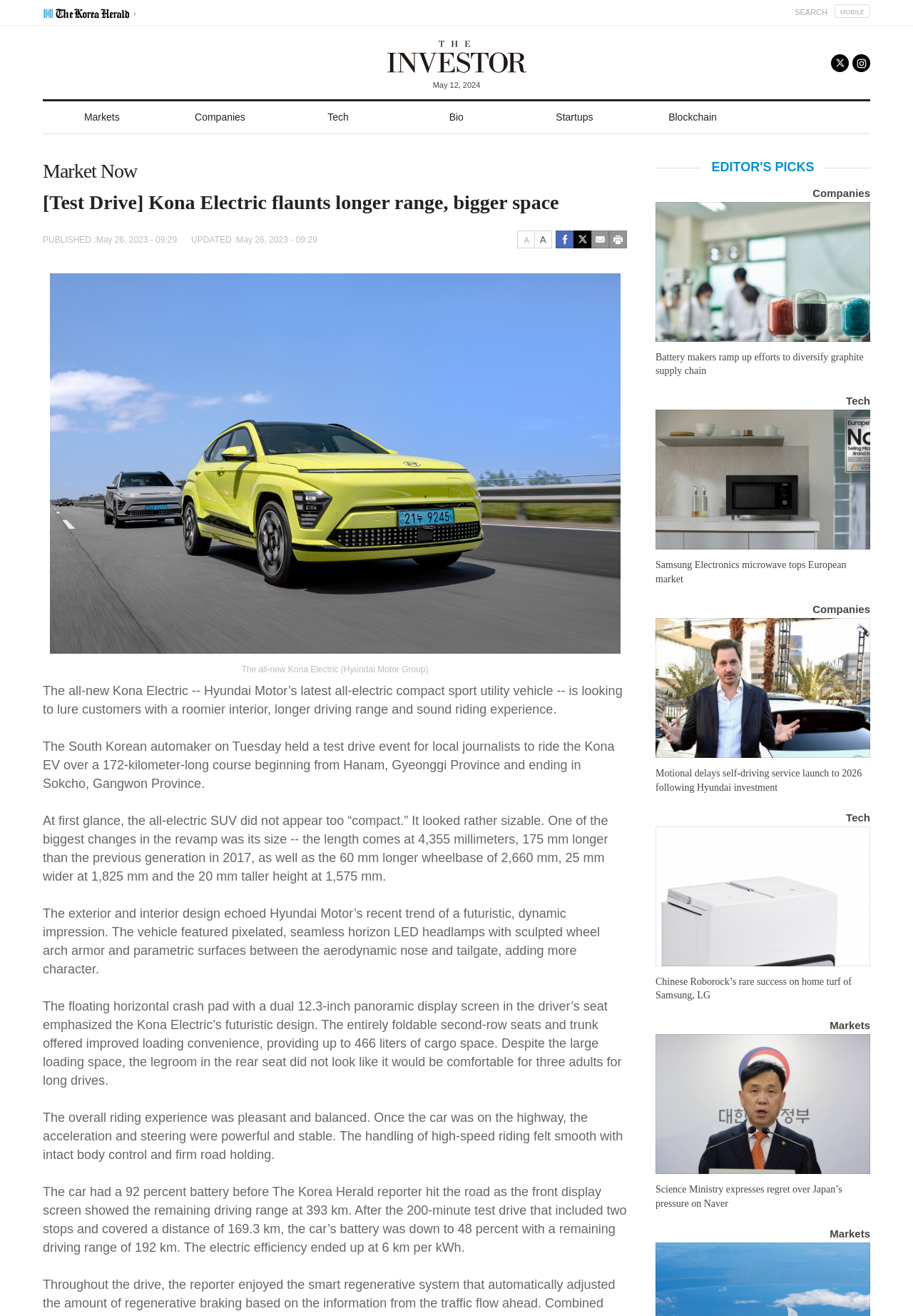What is the size of the cargo space?
From the details in the image, answer the question comprehensively.

The size of the cargo space is mentioned in the article as 'up to 466 liters of cargo space'.